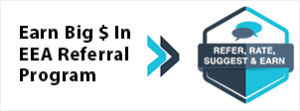Respond to the question below with a concise word or phrase:
What is the name of the program?

EEA Referral Program